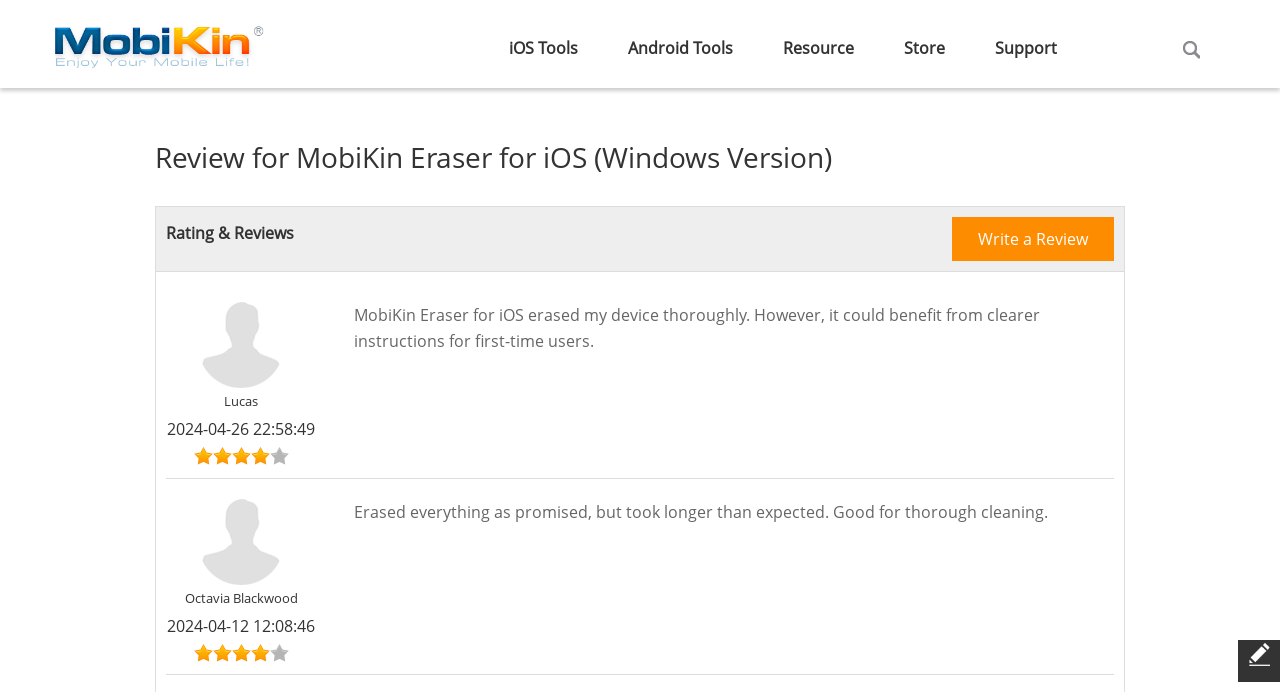Please reply with a single word or brief phrase to the question: 
What is the tone of the second review?

Neutral